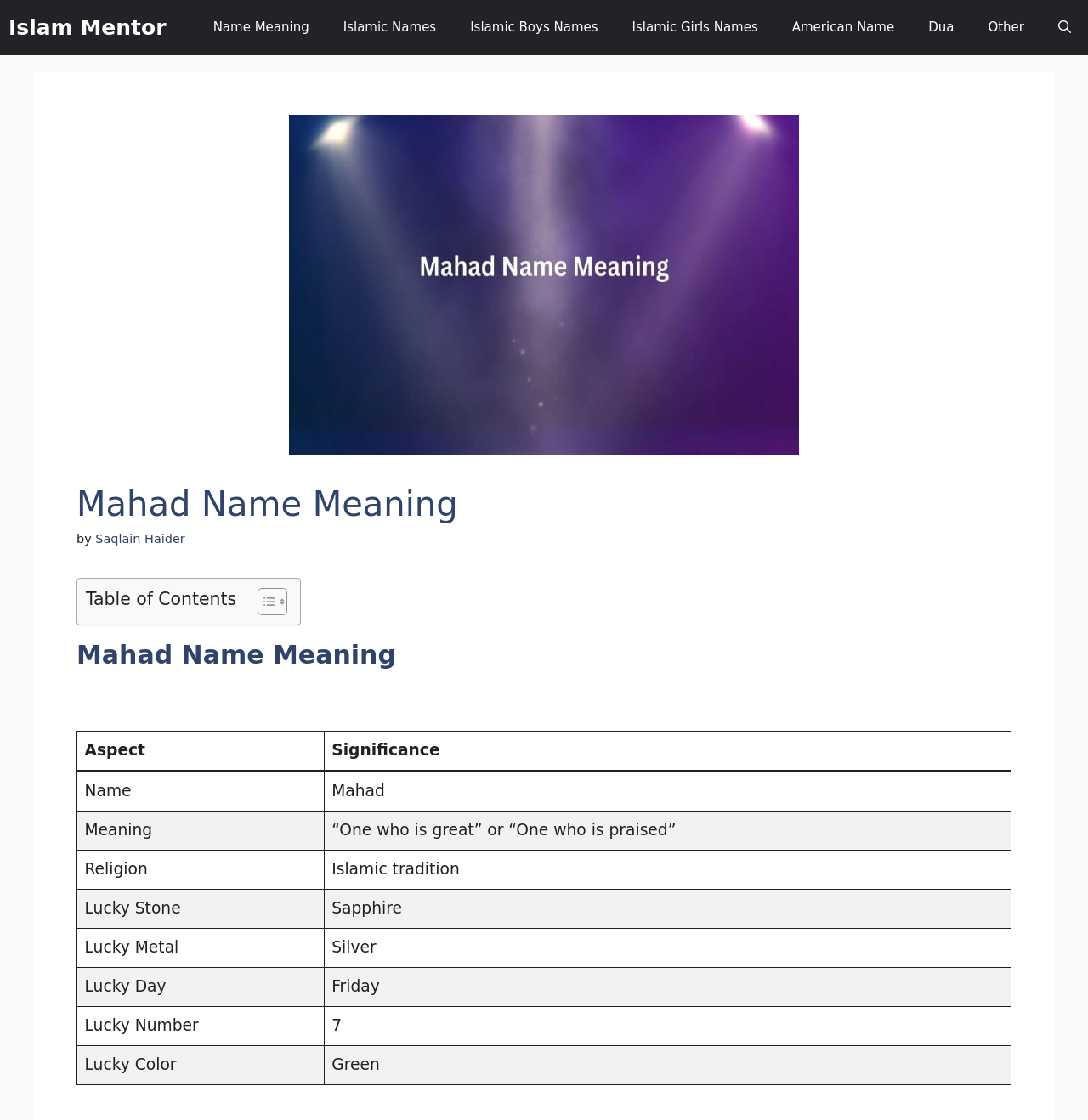Identify the bounding box coordinates for the UI element described by the following text: "Islamic Names". Provide the coordinates as four float numbers between 0 and 1, in the format [left, top, right, bottom].

[0.3, 0.0, 0.417, 0.049]